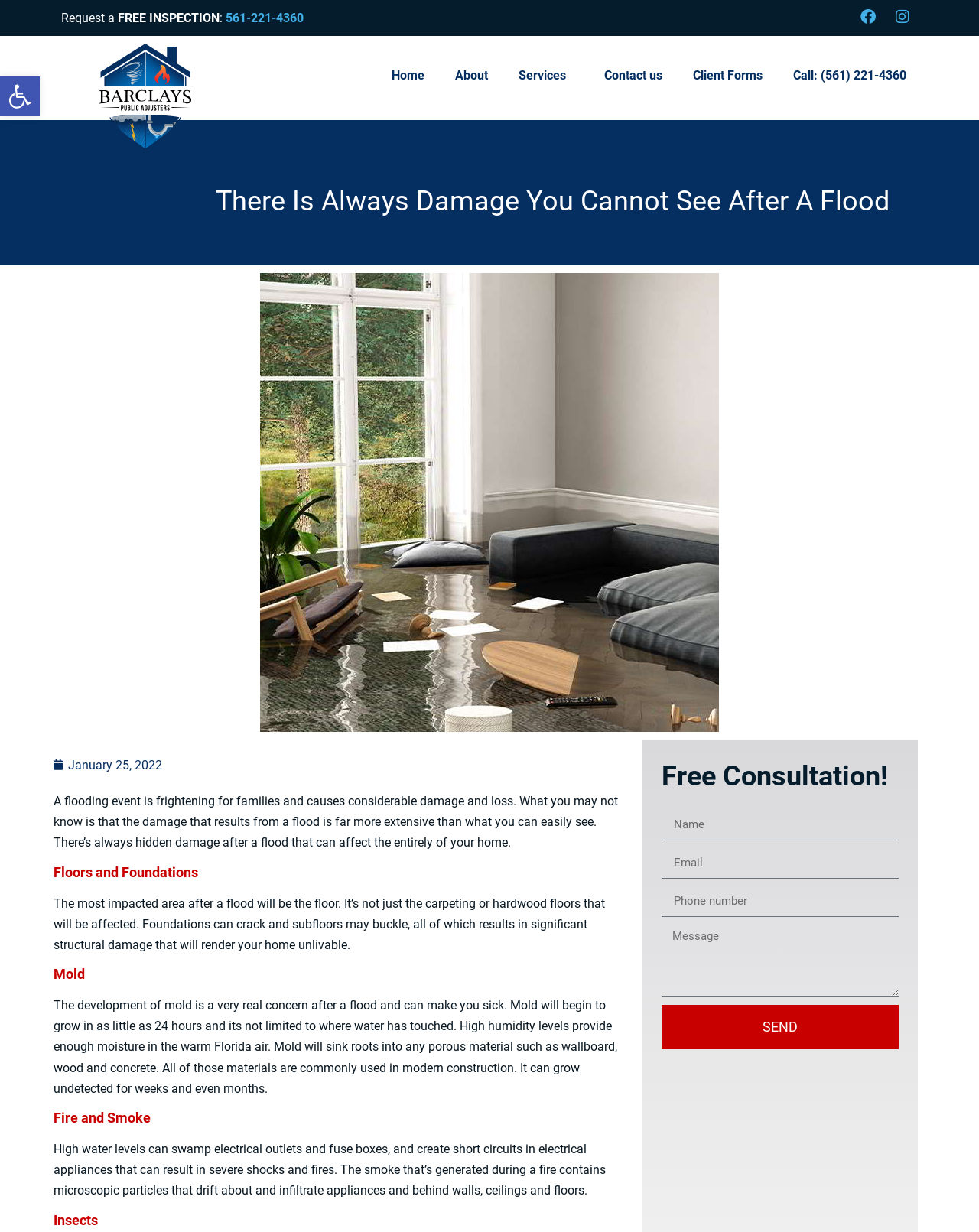What is the phone number to call for a free inspection?
Please provide a single word or phrase as your answer based on the screenshot.

561-221-4360